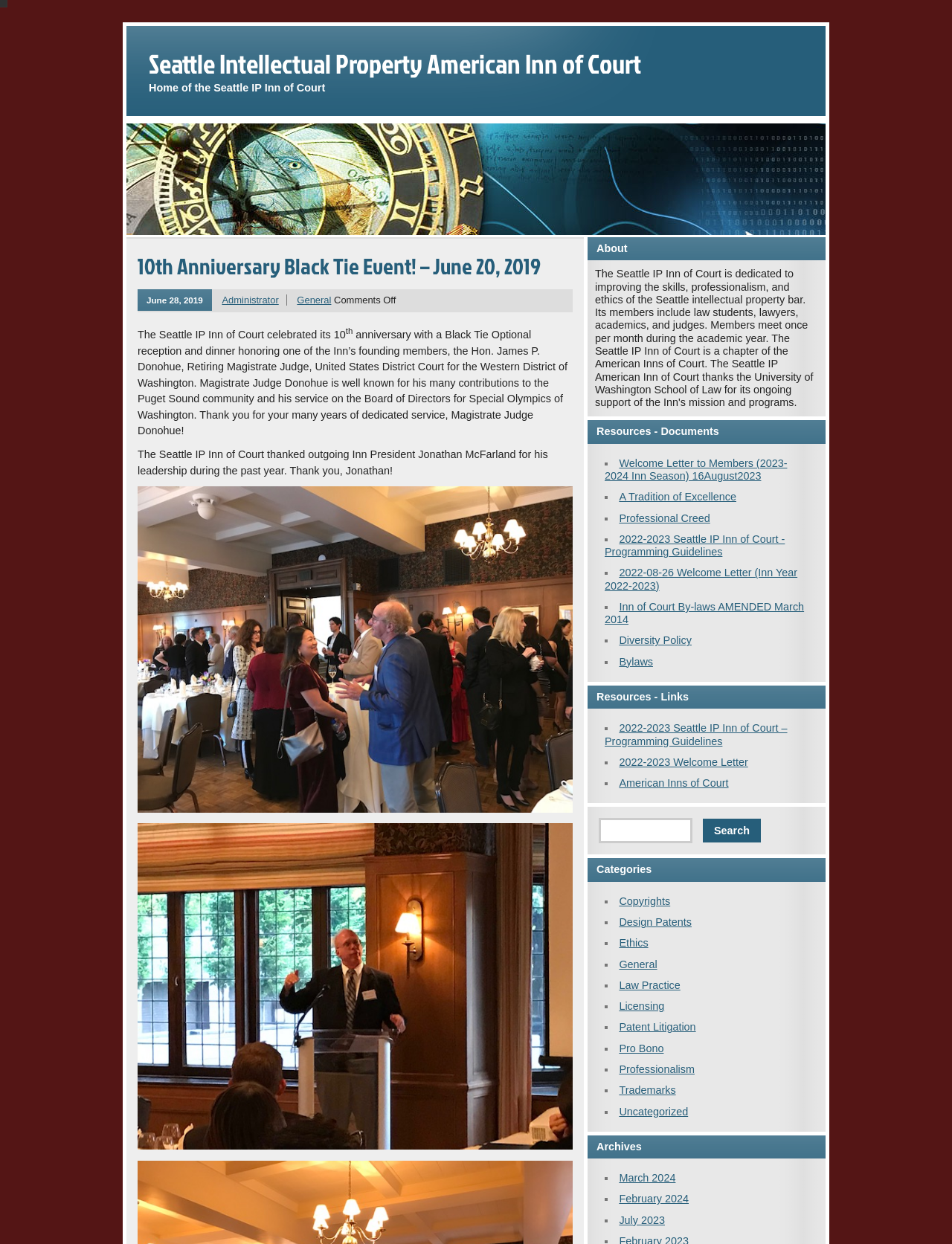Identify the bounding box coordinates for the element you need to click to achieve the following task: "Explore the Archives". The coordinates must be four float values ranging from 0 to 1, formatted as [left, top, right, bottom].

[0.617, 0.913, 0.867, 0.931]